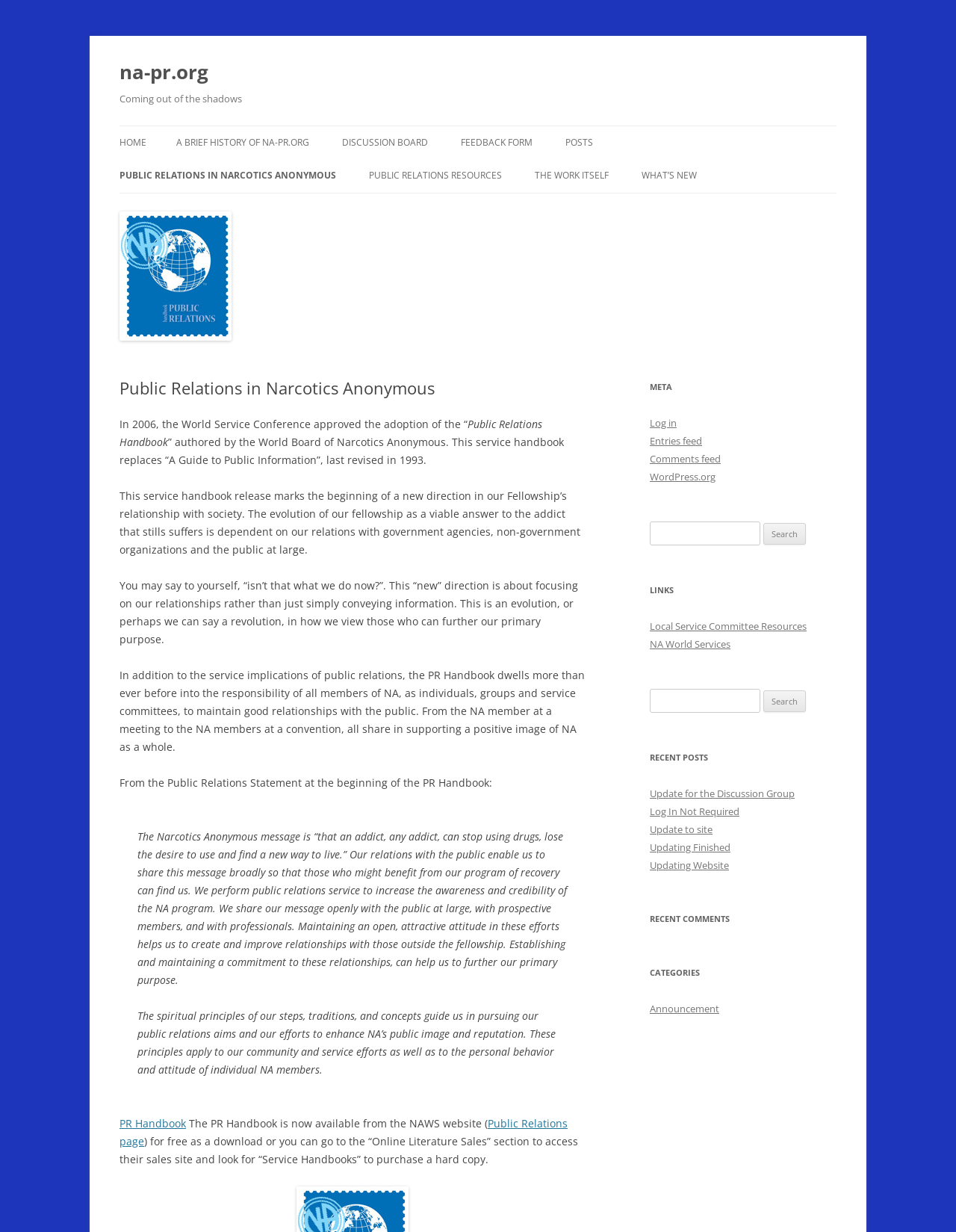Extract the bounding box coordinates of the UI element described by: "parent_node: Search for: value="Search"". The coordinates should include four float numbers ranging from 0 to 1, e.g., [left, top, right, bottom].

[0.799, 0.424, 0.843, 0.442]